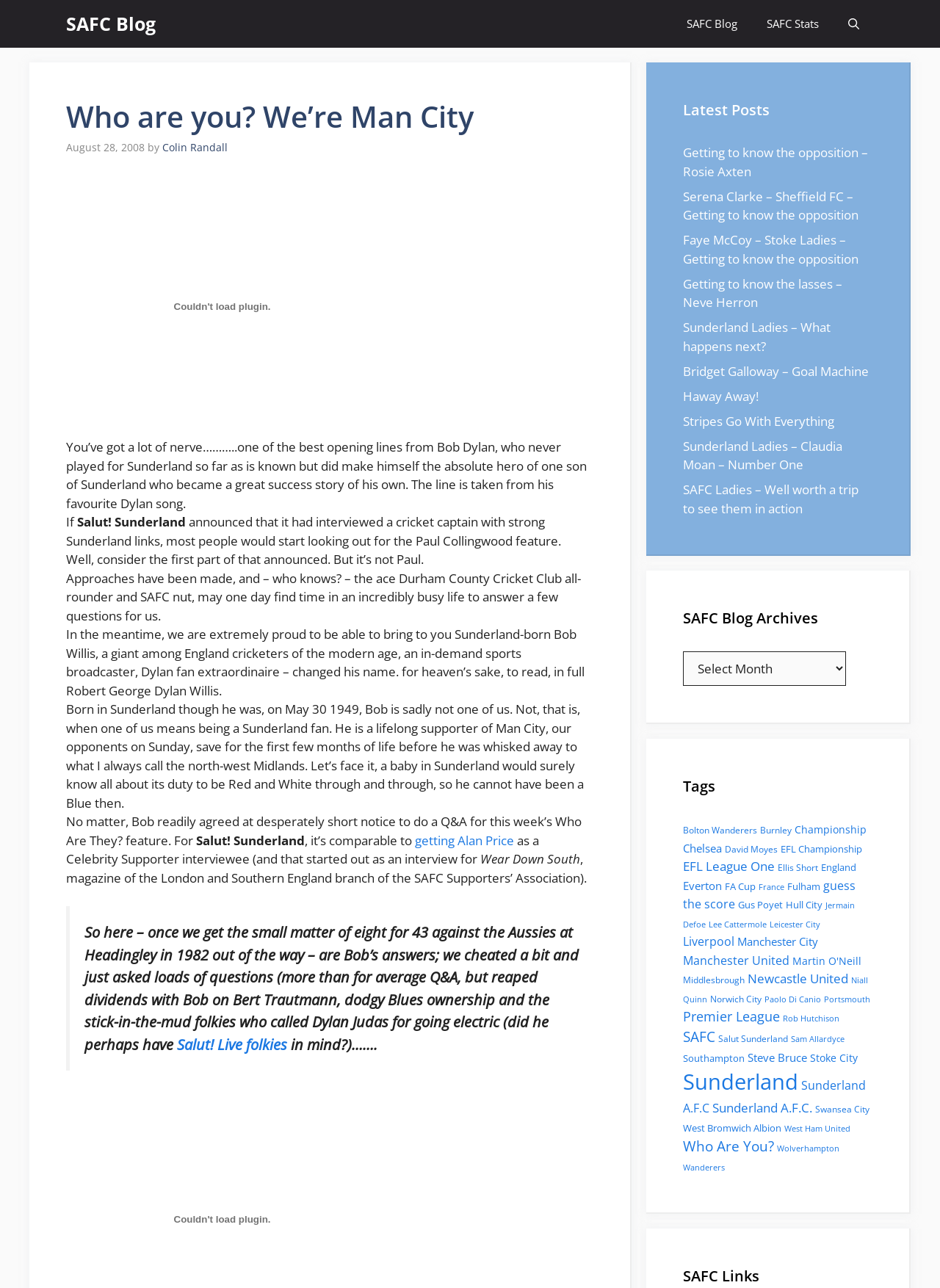Pinpoint the bounding box coordinates of the element you need to click to execute the following instruction: "Read the latest post from Salut! Sunderland". The bounding box should be represented by four float numbers between 0 and 1, in the format [left, top, right, bottom].

[0.07, 0.399, 0.198, 0.412]